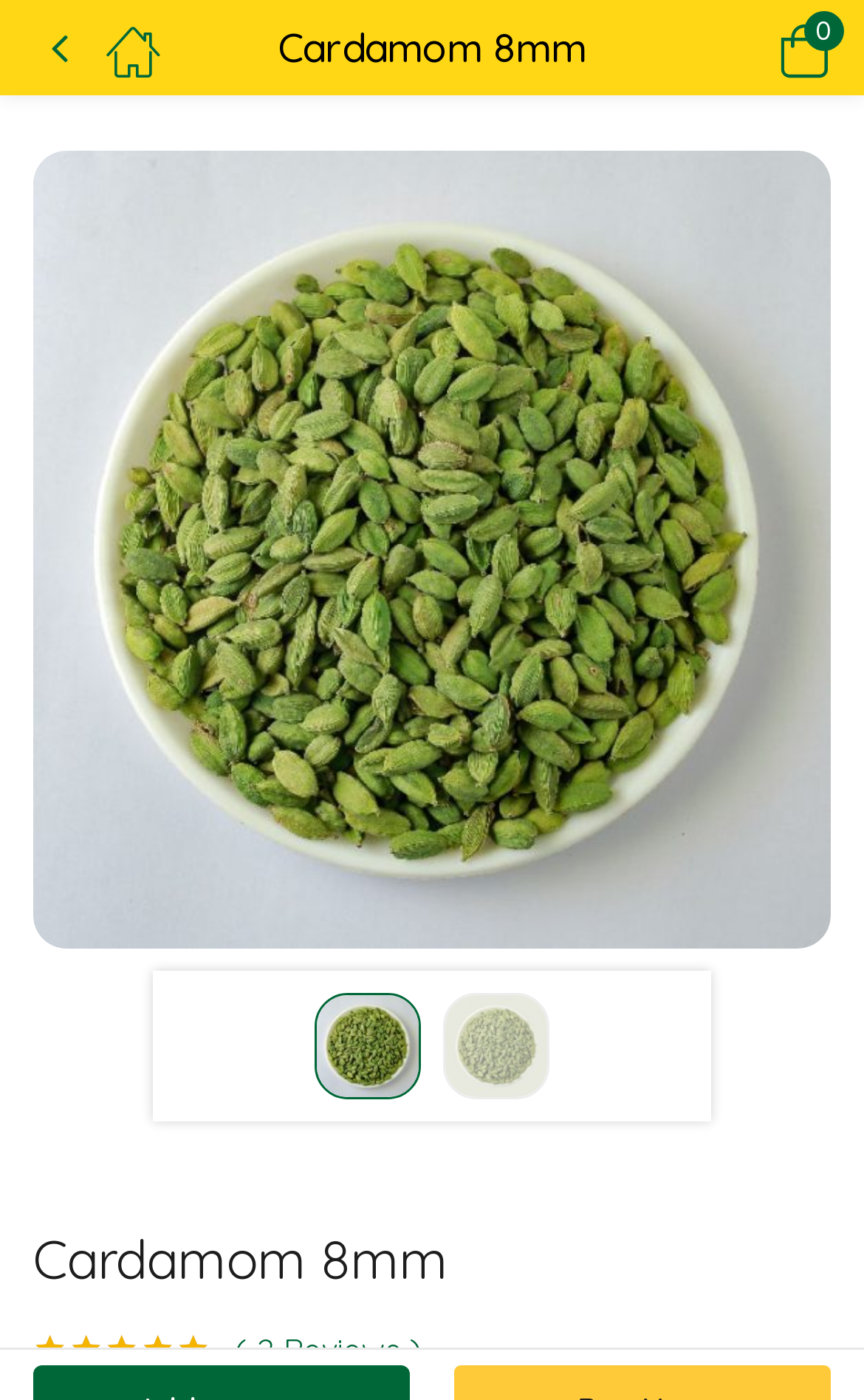What is the product being sold? Based on the image, give a response in one word or a short phrase.

Cardamom